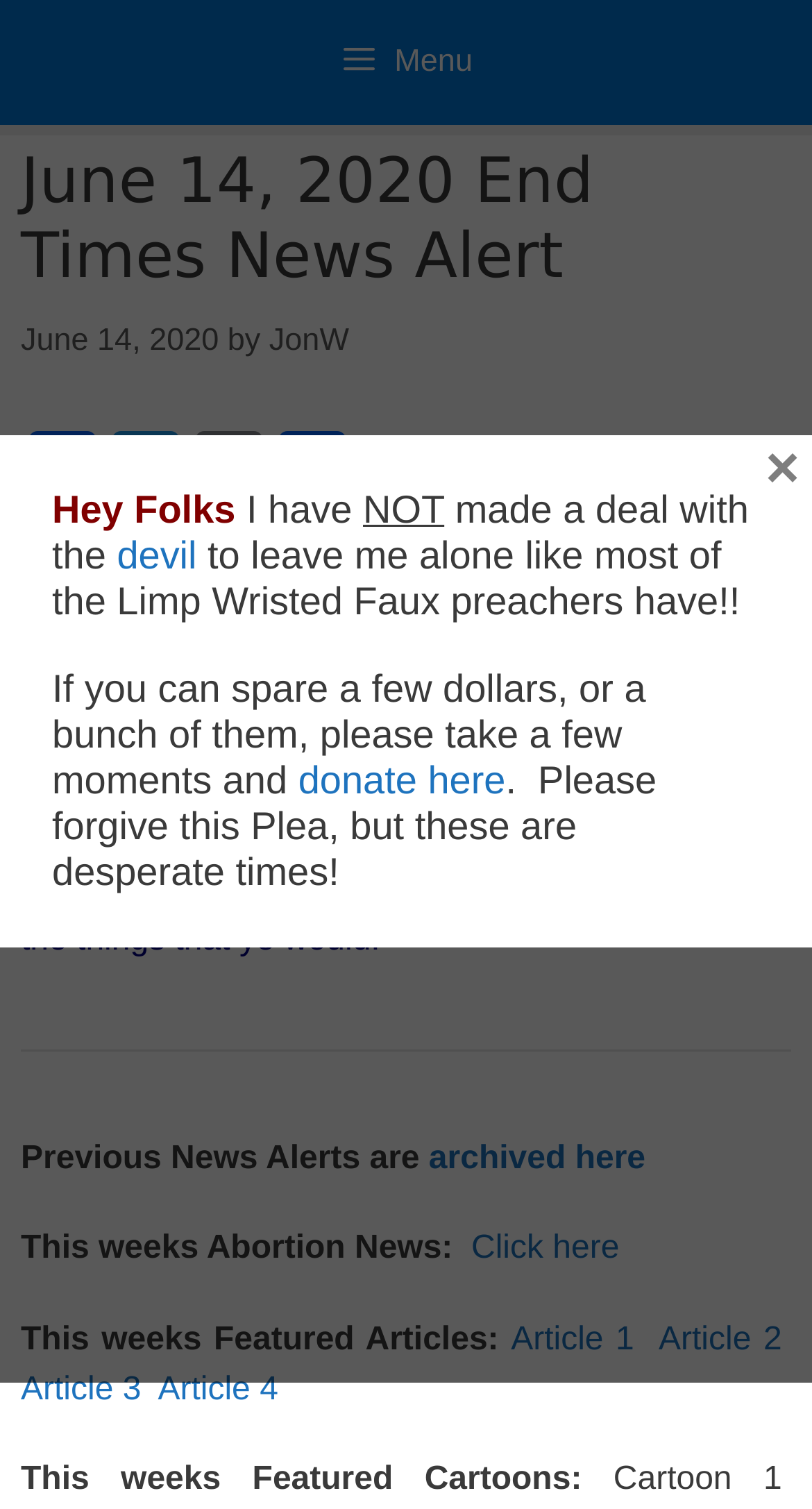Analyze and describe the webpage in a detailed narrative.

This webpage appears to be a blog or news article page, with a focus on Christian themes and end times news. At the top, there is a menu button on the left and a header section that spans the width of the page, containing the title "June 14, 2020 End Times News Alert" and a timestamp. Below the header, there are social media links to Facebook, Twitter, and Email, as well as a "Share" button.

The main content of the page is divided into several sections. The first section is a call to action, with a bold message "Hey folks we need your Help!!" and a "Click Here" link. Below this, there is a biblical quote from Galatians 5:17, which takes up most of the width of the page.

The next section is a list of links to previous news alerts, with a separator line above and below it. Following this, there are sections for "This week's Abortion News", "This week's Featured Articles", and "This week's Featured Cartoons", each with links to relevant content.

On the right side of the page, there is a separate section with a personal message from the author, JonW, who is asking for donations to support their work. The message is written in a conversational tone and includes a link to donate.

At the top right corner of the page, there is a "close" button with an "×" symbol inside.